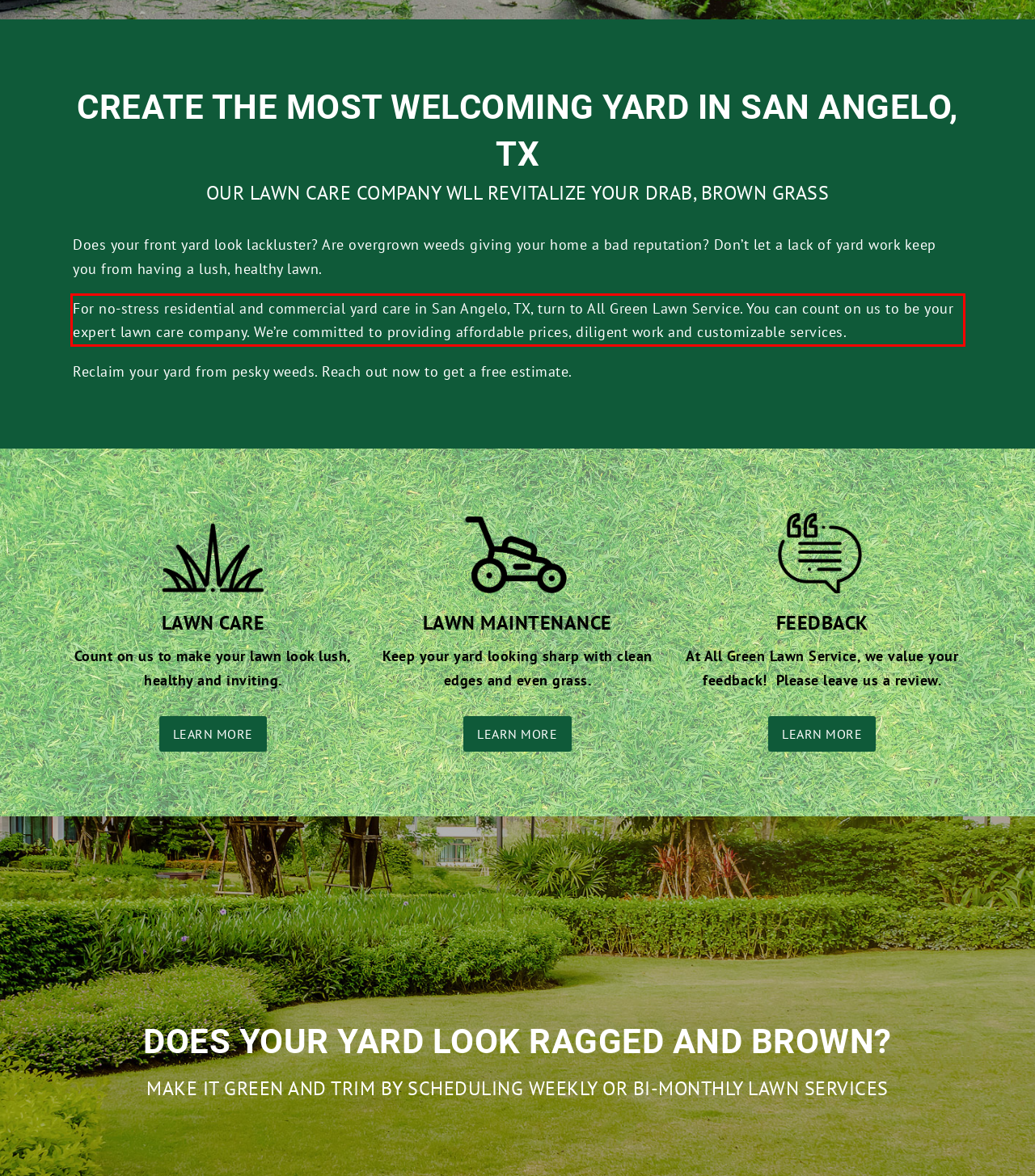Identify the text inside the red bounding box on the provided webpage screenshot by performing OCR.

For no-stress residential and commercial yard care in San Angelo, TX, turn to All Green Lawn Service. You can count on us to be your expert lawn care company. We’re committed to providing affordable prices, diligent work and customizable services.